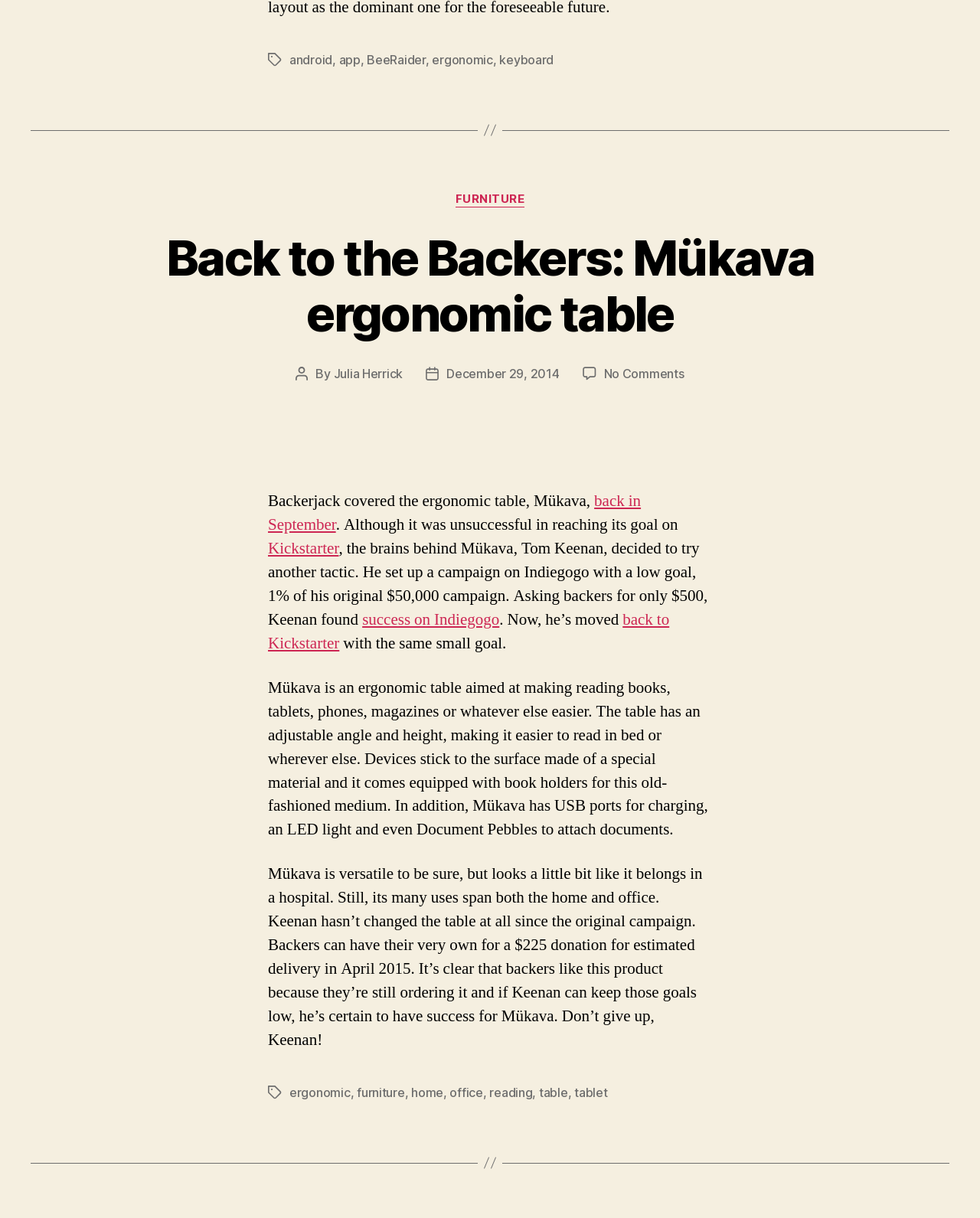Find the bounding box coordinates corresponding to the UI element with the description: "December 29, 2014". The coordinates should be formatted as [left, top, right, bottom], with values as floats between 0 and 1.

[0.456, 0.301, 0.571, 0.313]